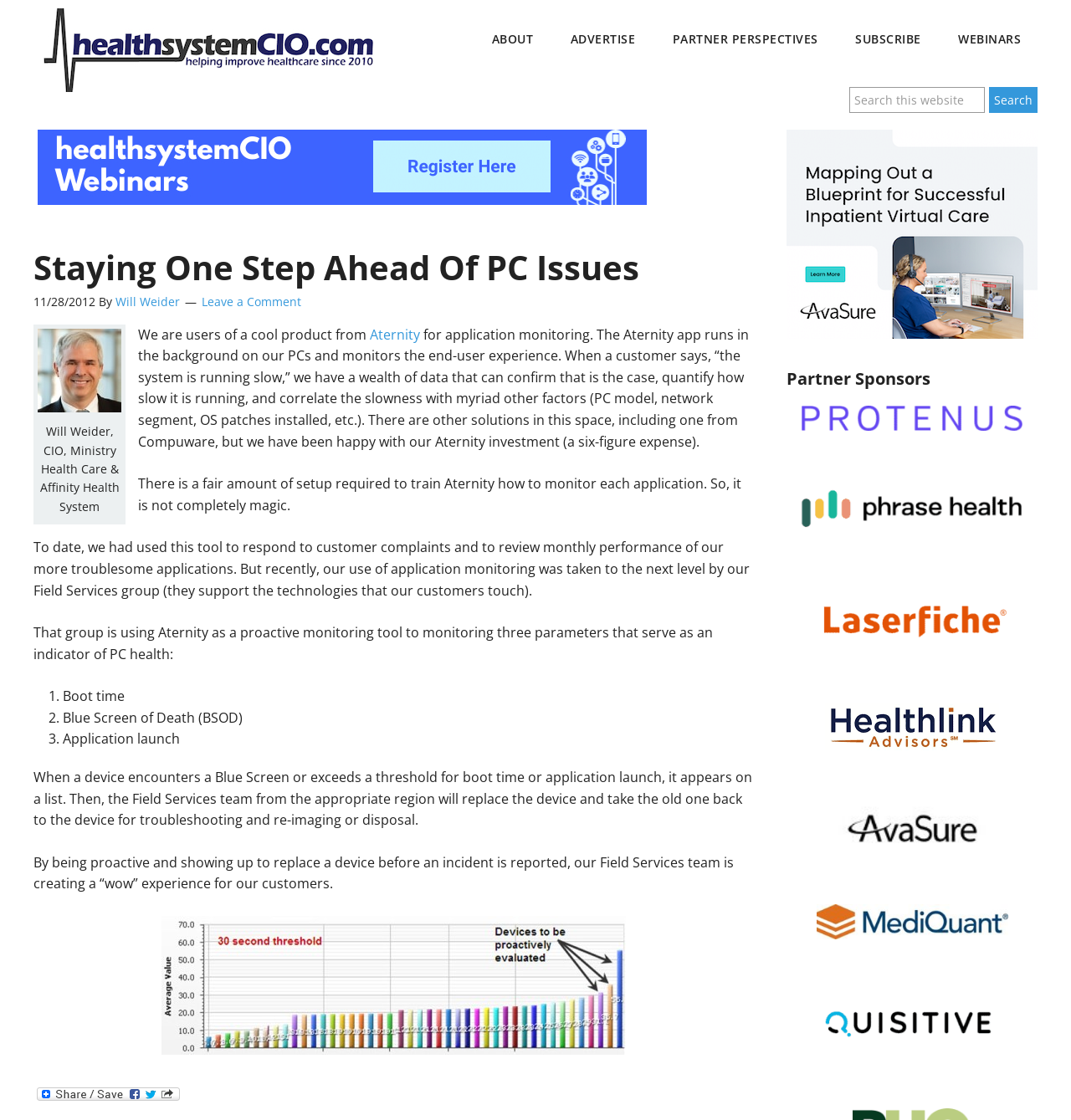What is the name of the CIO in the article?
From the details in the image, answer the question comprehensively.

The article mentions 'CIO Will Weider Talks About Proactive PC Monitoring' in the root element, and later mentions 'Will Weider, CIO, Ministry Health Care & Affinity Health System' in the static text element.